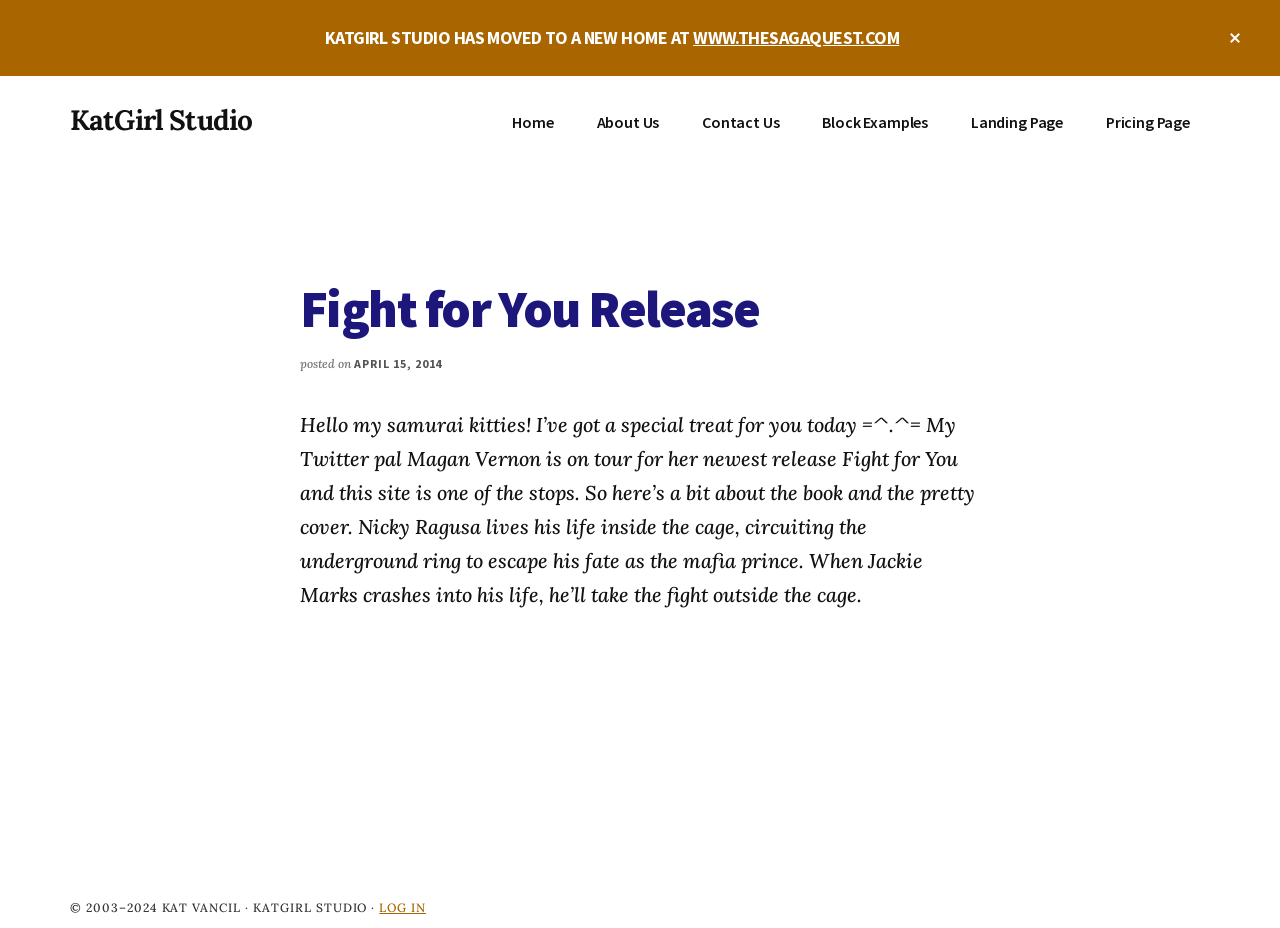What is the name of the studio?
Please provide a single word or phrase as the answer based on the screenshot.

KatGirl Studio